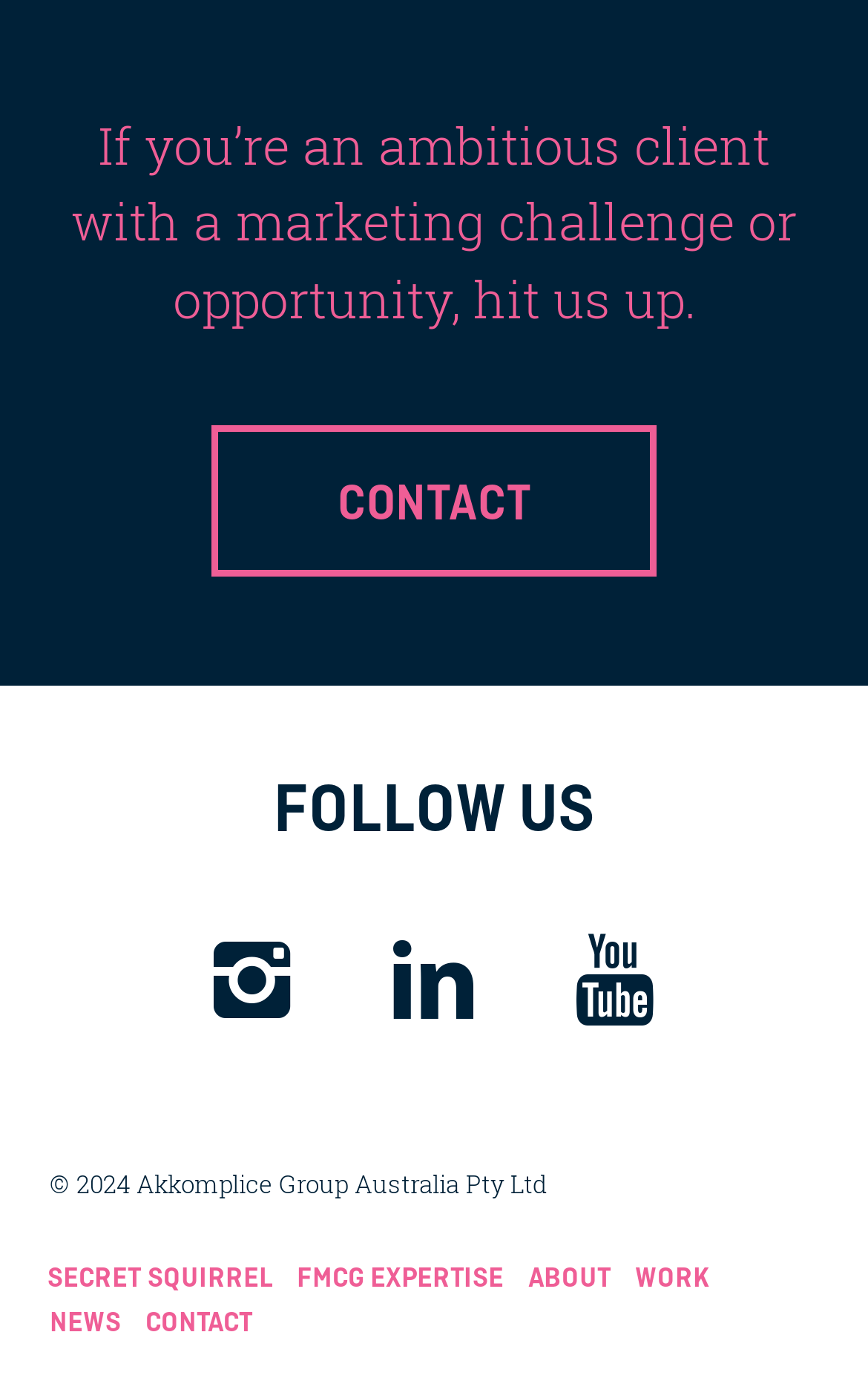Bounding box coordinates should be provided in the format (top-left x, top-left y, bottom-right x, bottom-right y) with all values between 0 and 1. Identify the bounding box for this UI element: FMCG Expertise

[0.342, 0.911, 0.58, 0.94]